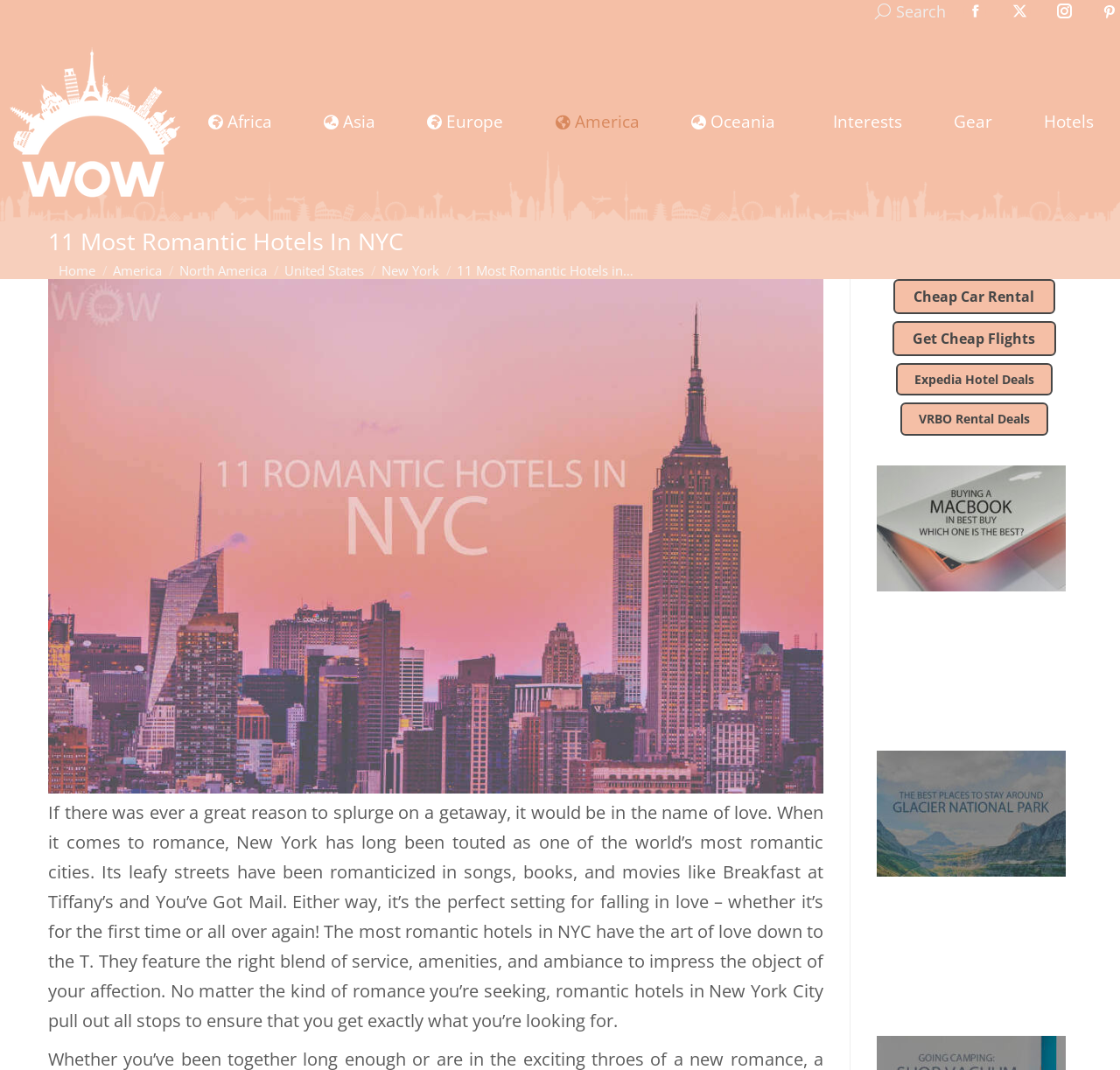What is the purpose of the search bar?
Please answer the question with a detailed and comprehensive explanation.

I determined the answer by looking at the search bar at the top-right corner of the webpage, which has a placeholder text 'Search:' and a magnifying glass icon, indicating that it is a search function to find content within the website.